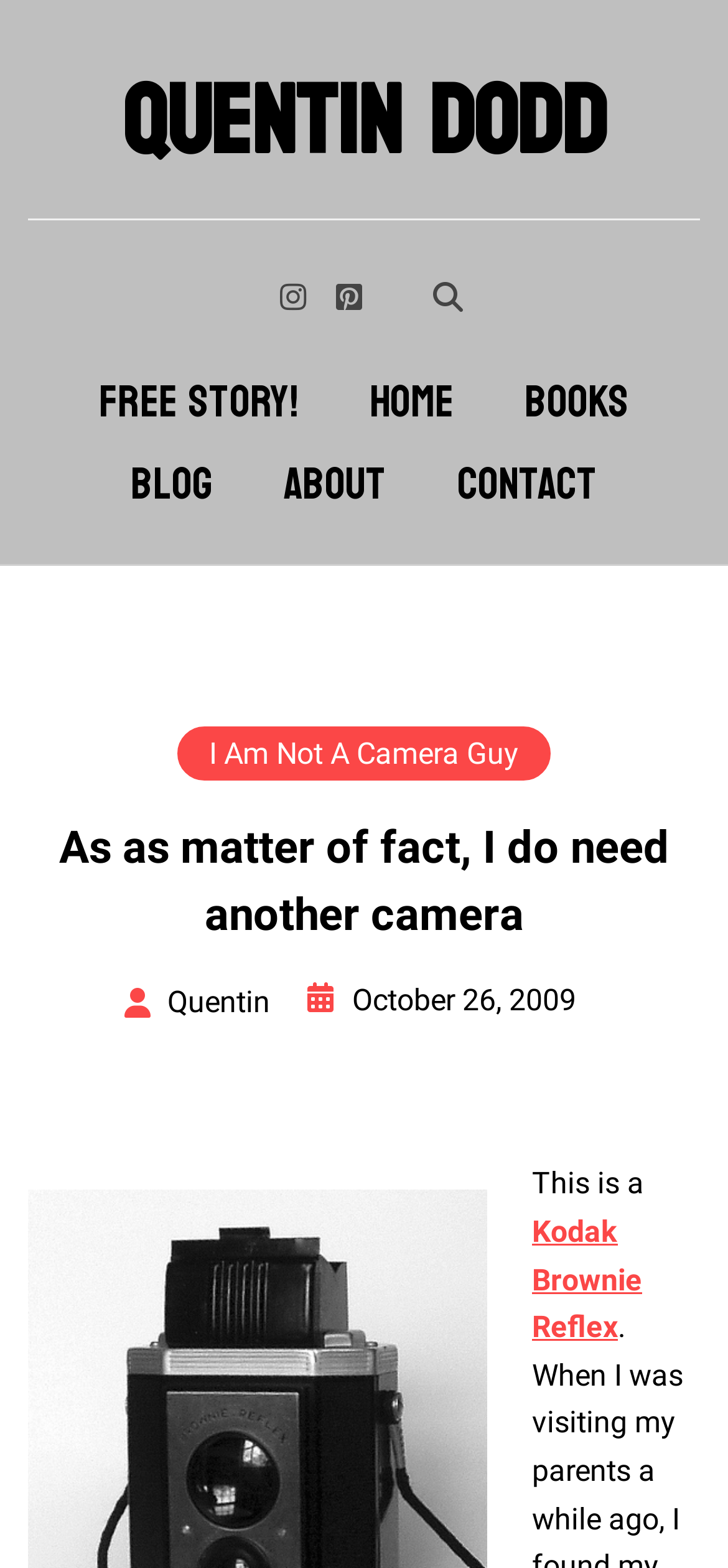What is the title of the blog post?
Look at the image and respond with a single word or a short phrase.

I Am Not A Camera Guy